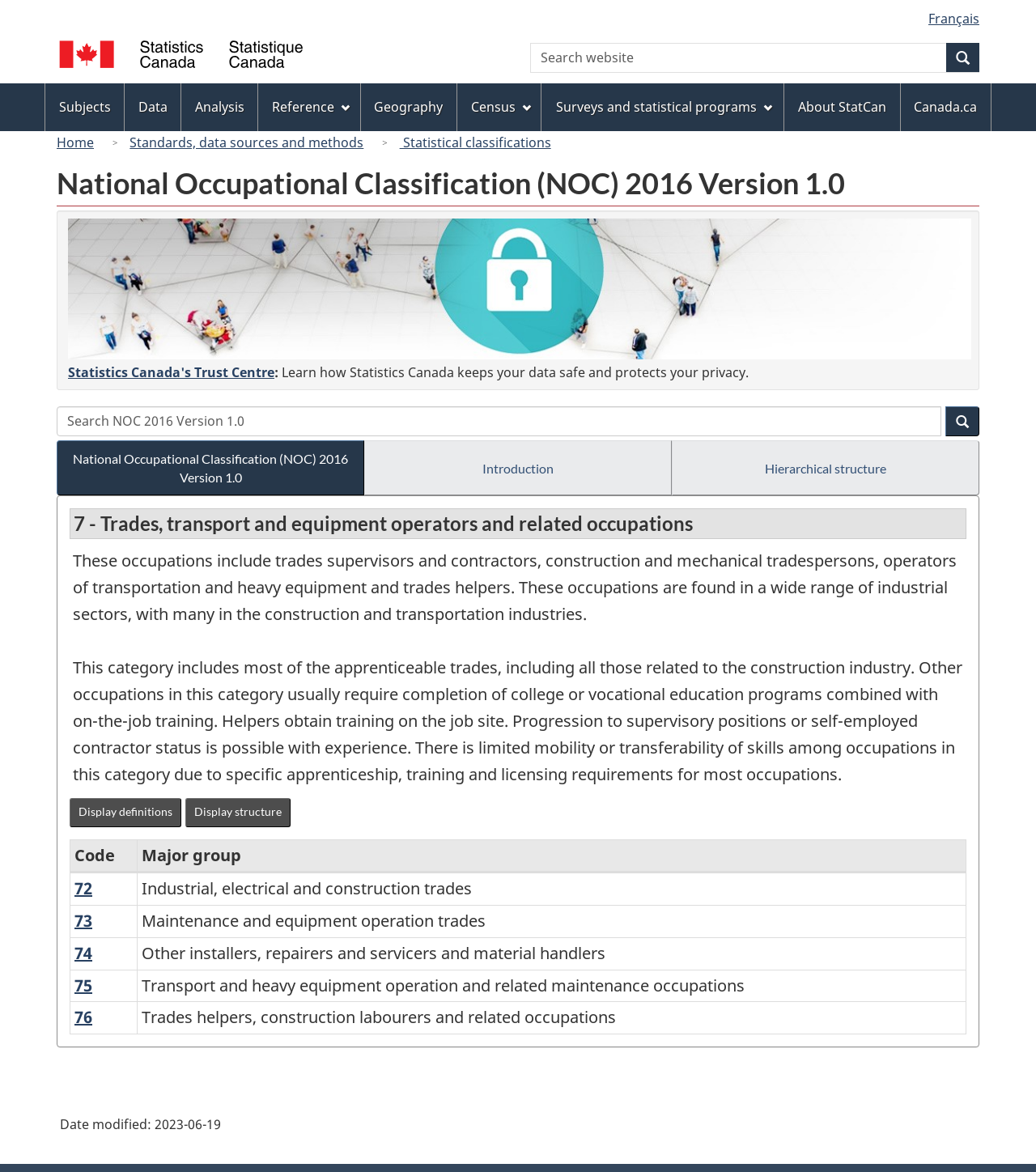Identify the title of the webpage and provide its text content.

National Occupational Classification (NOC) 2016 Version 1.0